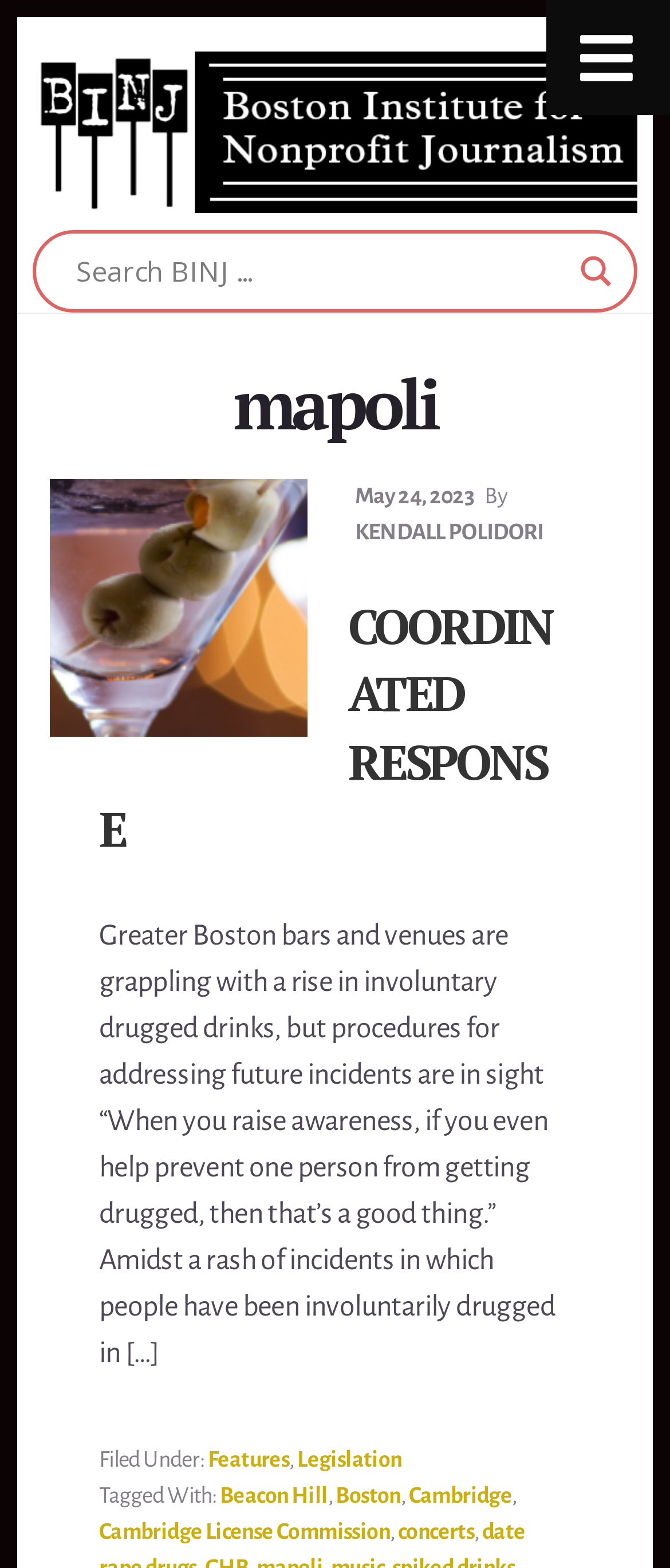Can you determine the bounding box coordinates of the area that needs to be clicked to fulfill the following instruction: "Click on BINJ"?

[0.049, 0.033, 0.951, 0.136]